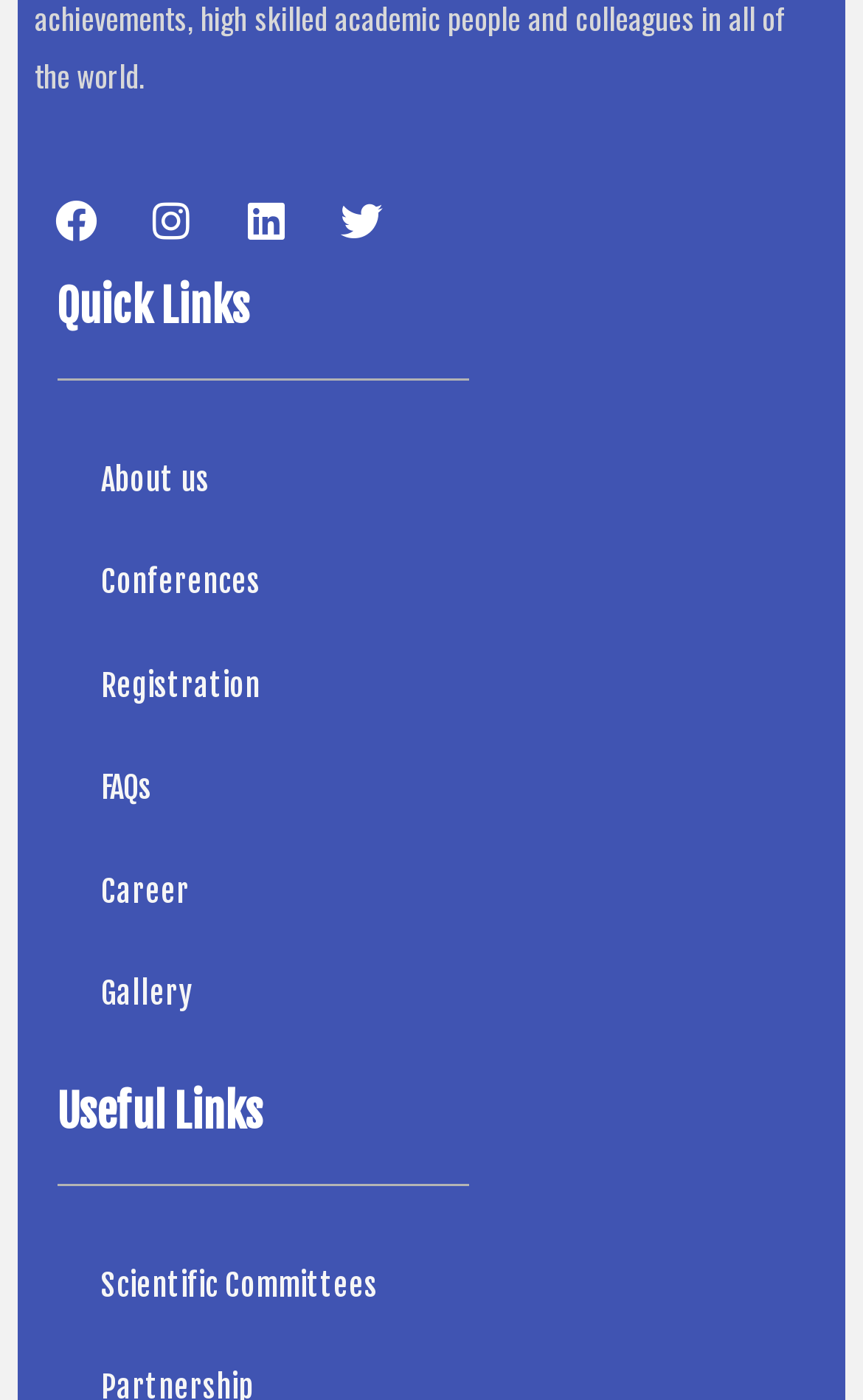How many useful links are there?
Please provide a comprehensive answer based on the visual information in the image.

I looked at the section titled 'Useful Links' and found that there is only one link, which is 'Scientific Committees'.